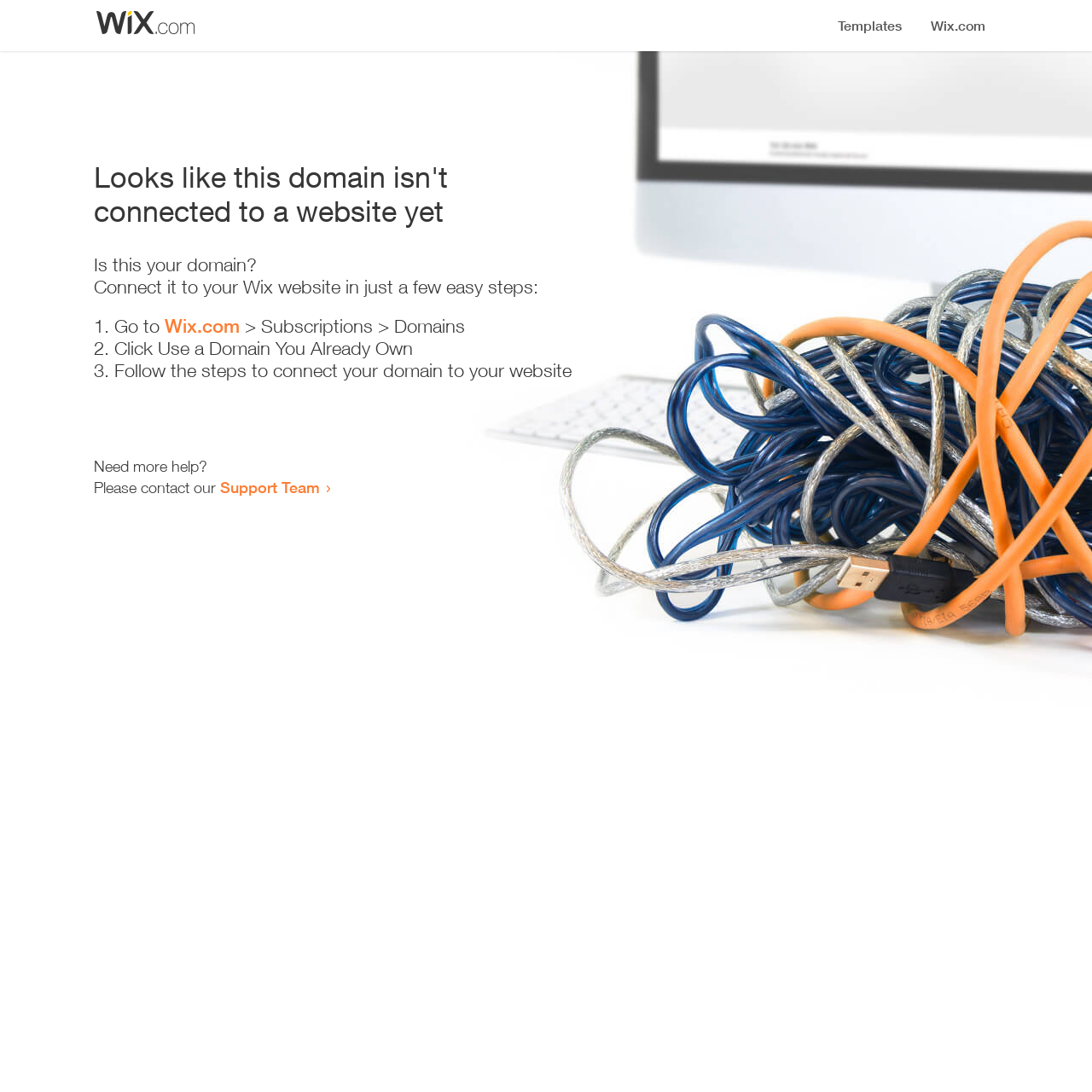Using the information shown in the image, answer the question with as much detail as possible: Who can I contact for more help?

The webpage provides an option to contact the Support Team for more help, as mentioned in the link 'Support Team'.